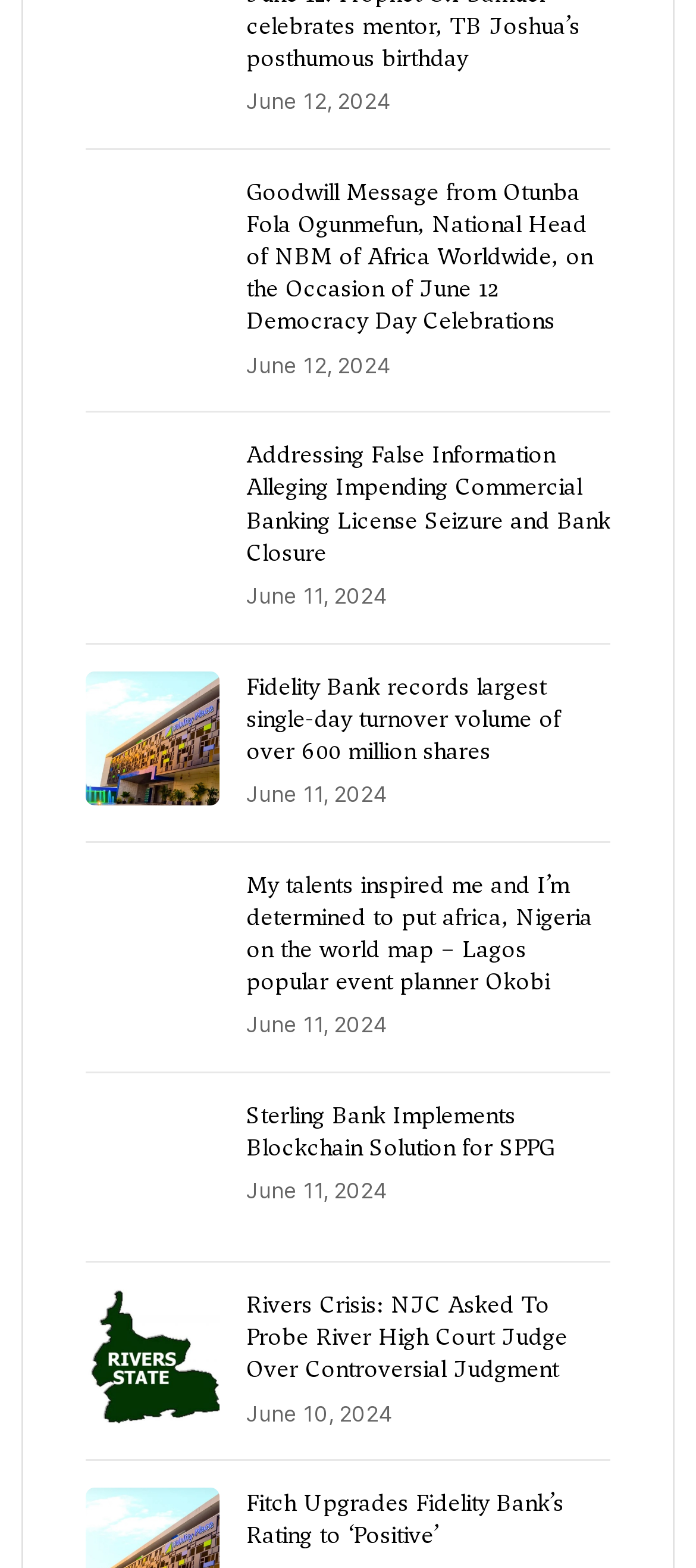Please give a one-word or short phrase response to the following question: 
What is the date of the first news article?

June 12, 2024